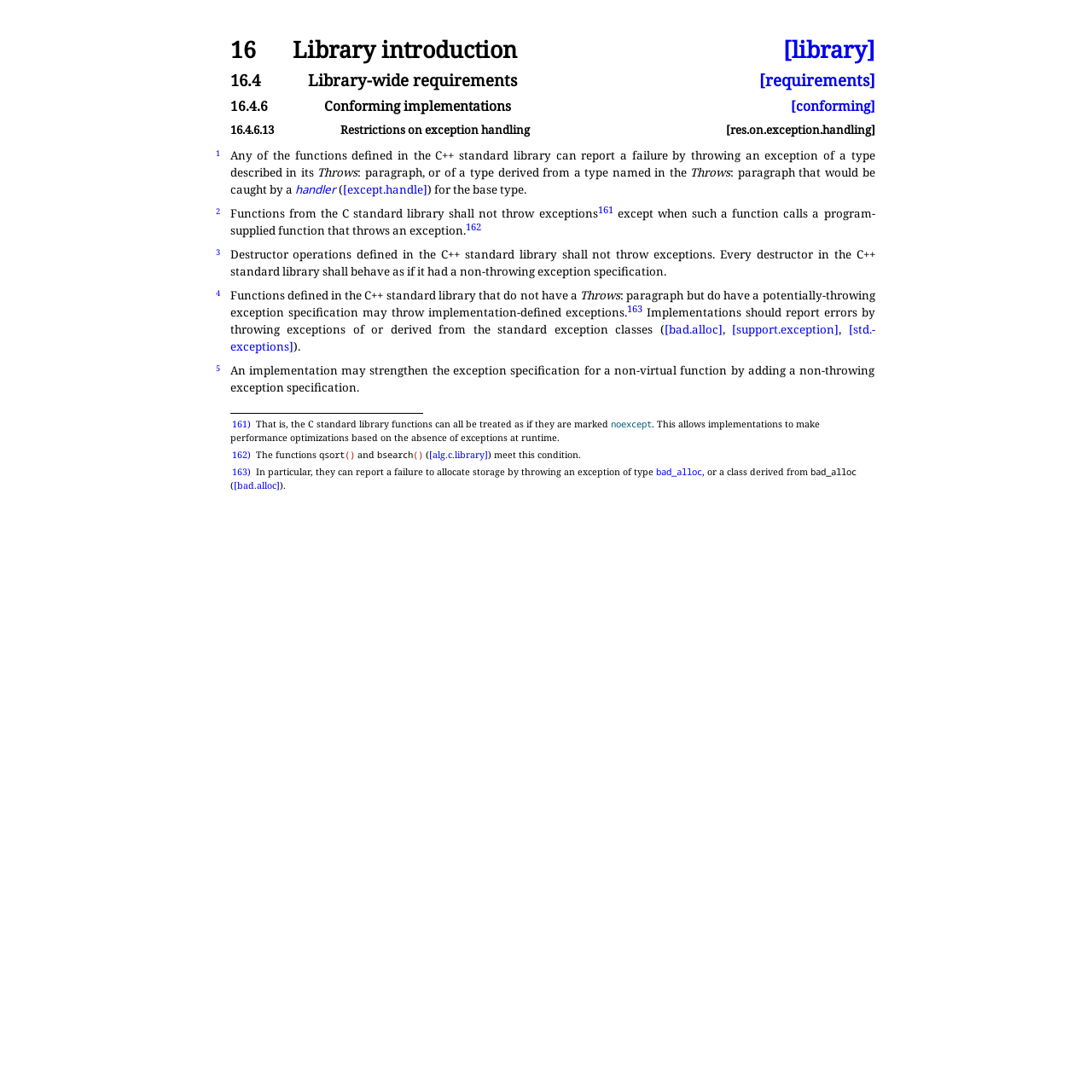Specify the bounding box coordinates for the region that must be clicked to perform the given instruction: "Click on 'requirements'".

[0.695, 0.067, 0.801, 0.081]